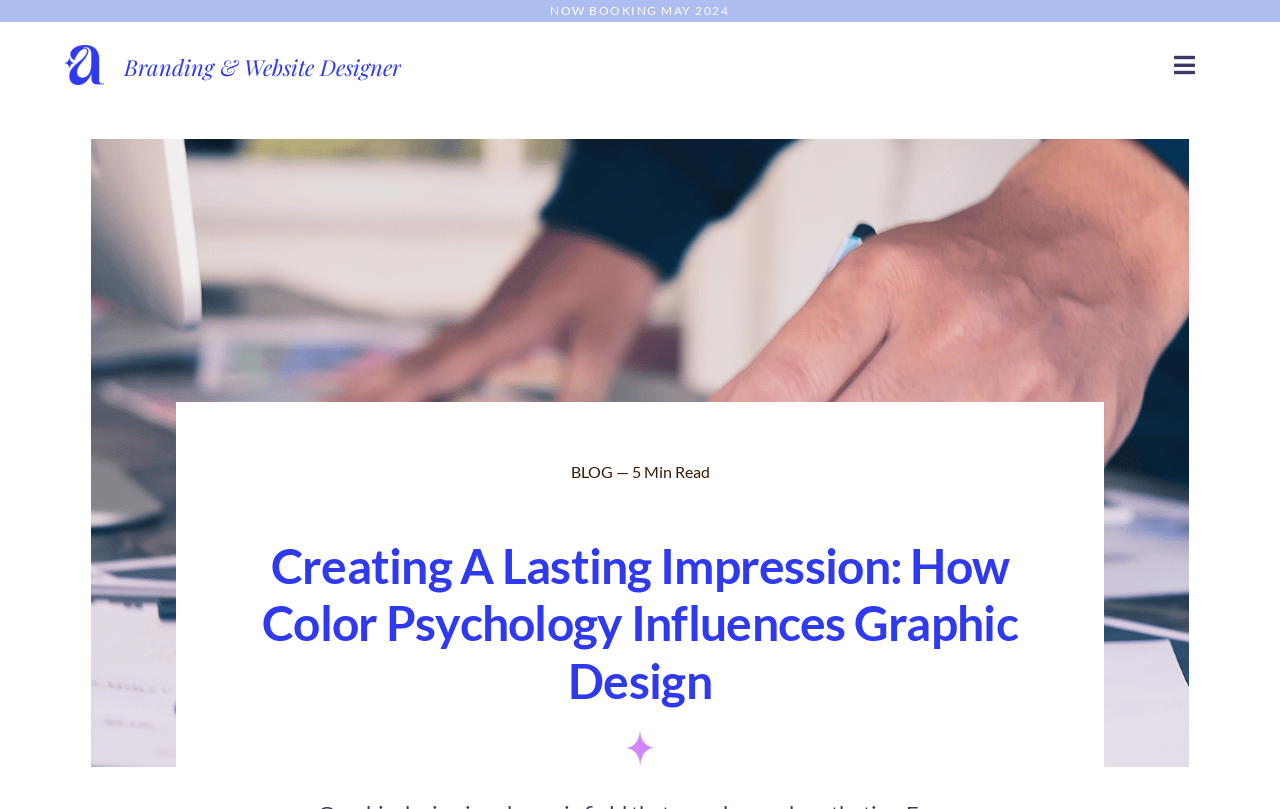Predict the bounding box for the UI component with the following description: "My Account".

[0.0, 0.461, 1.0, 0.514]